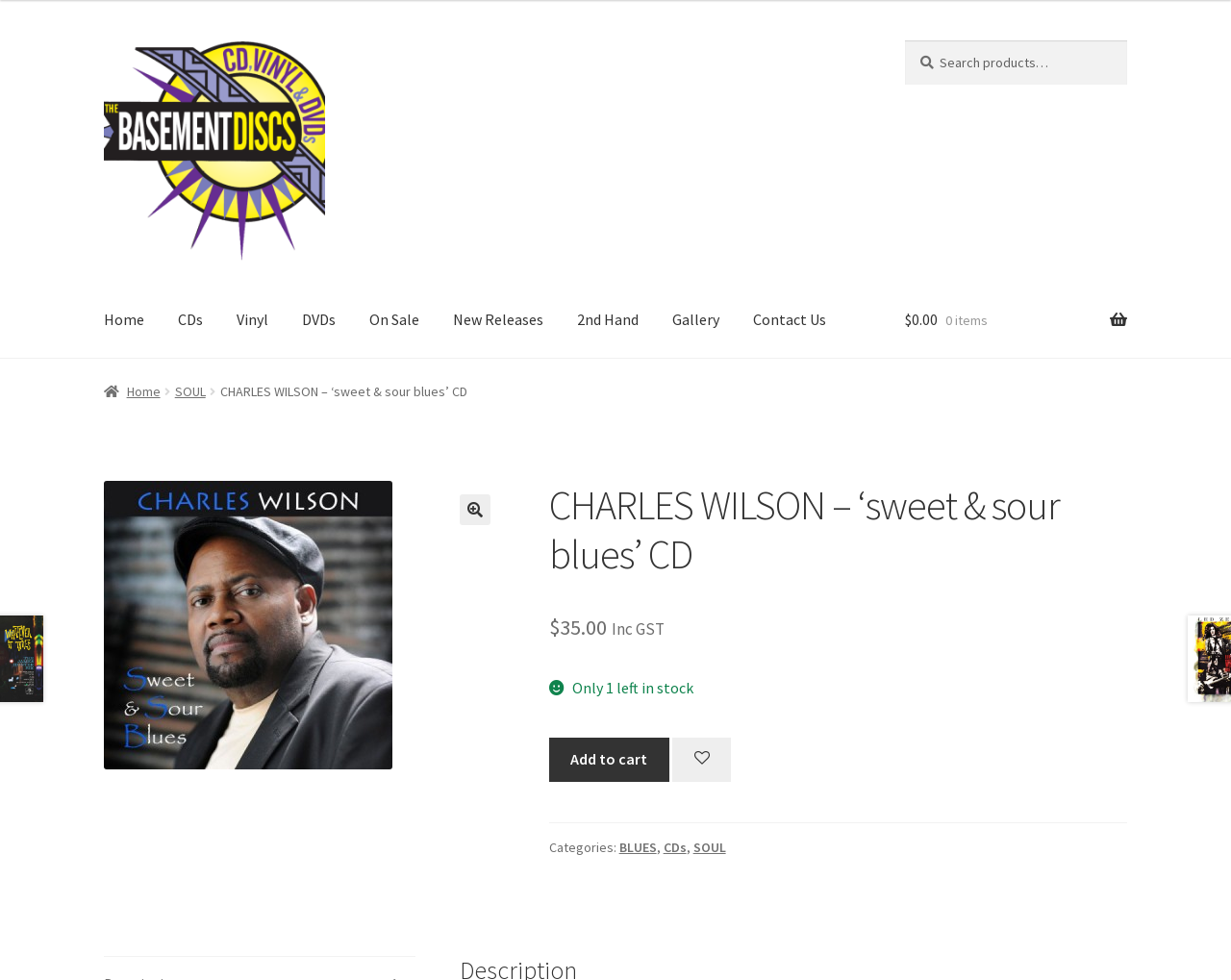Highlight the bounding box of the UI element that corresponds to this description: "2nd Hand".

[0.456, 0.289, 0.531, 0.365]